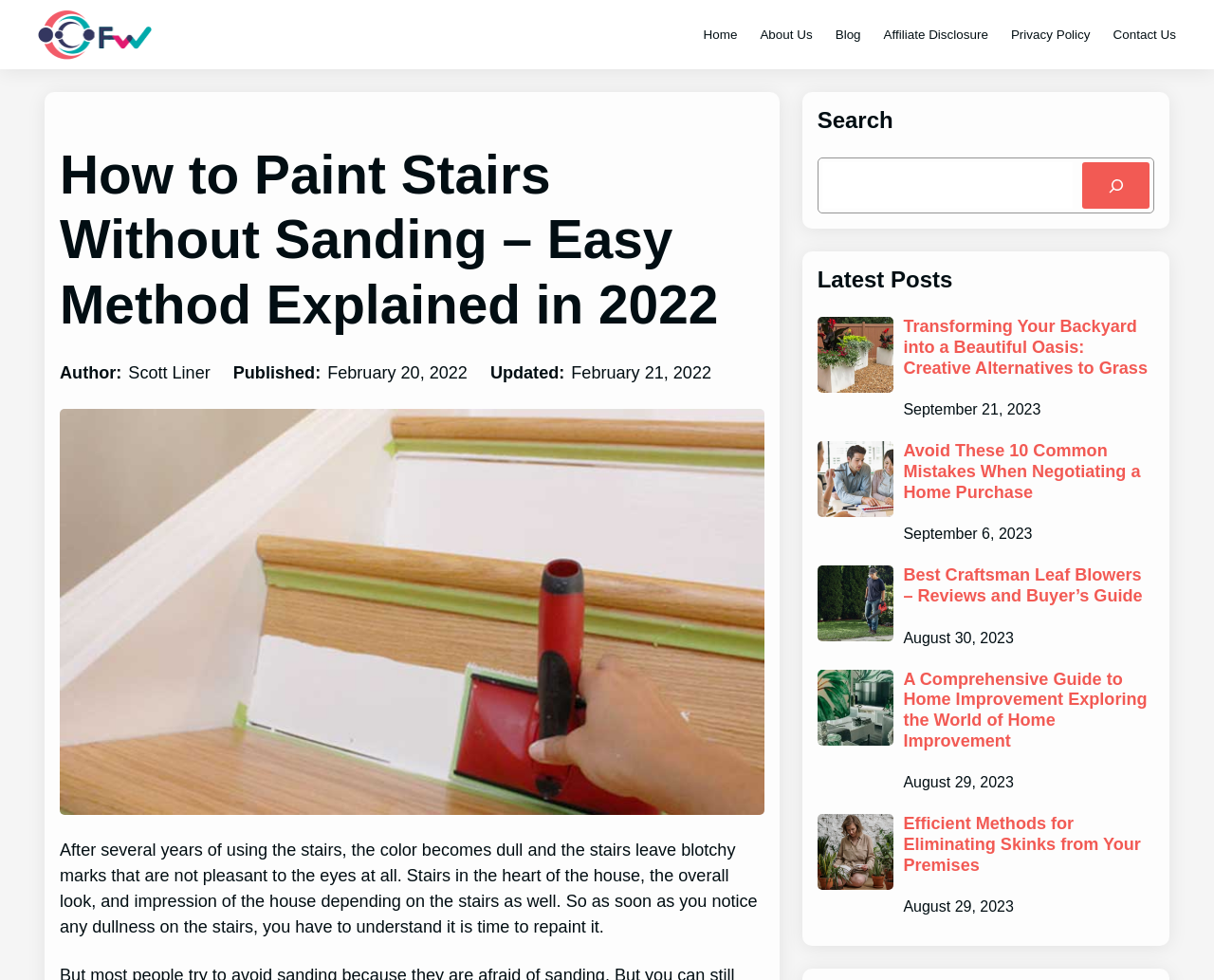Offer a meticulous caption that includes all visible features of the webpage.

This webpage is about painting stairs without sanding, with a focus on a specific method explained in 2022. At the top, there is a navigation menu with links to "Home", "About Us", "Blog", "Affiliate Disclosure", "Privacy Policy", and "Contact Us". Below the navigation menu, there is a heading that reads "How to Paint Stairs Without Sanding – Easy Method Explained in 2022". 

To the right of the heading, there is information about the author, Scott Liner, and the publication and update dates, February 20, 2022, and February 21, 2022, respectively. Below this information, there is a large image related to painting stairs.

The main content of the webpage starts with a paragraph of text that explains the importance of repainting stairs when they become dull and leave blotchy marks. 

On the right side of the webpage, there is a search bar with a search button and a "Latest Posts" section that lists four articles with images, headings, and publication dates. The articles are about transforming a backyard into a beautiful oasis, common mistakes when negotiating a home purchase, Craftsman leaf blowers, and a comprehensive guide to home improvement. Each article has a link to read more.

There are no other notable elements on the webpage.